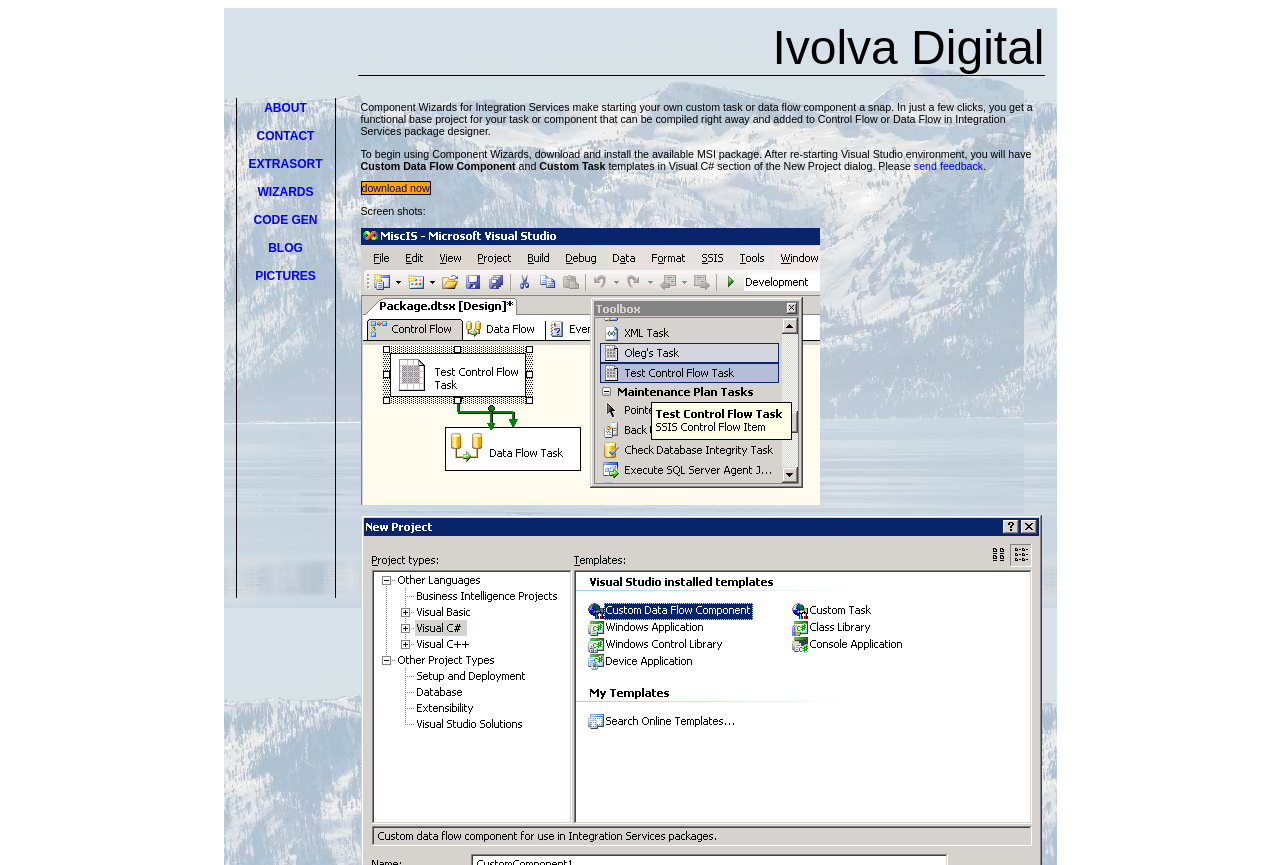Please find the bounding box coordinates of the element that must be clicked to perform the given instruction: "click on ABOUT". The coordinates should be four float numbers from 0 to 1, i.e., [left, top, right, bottom].

[0.206, 0.117, 0.24, 0.133]